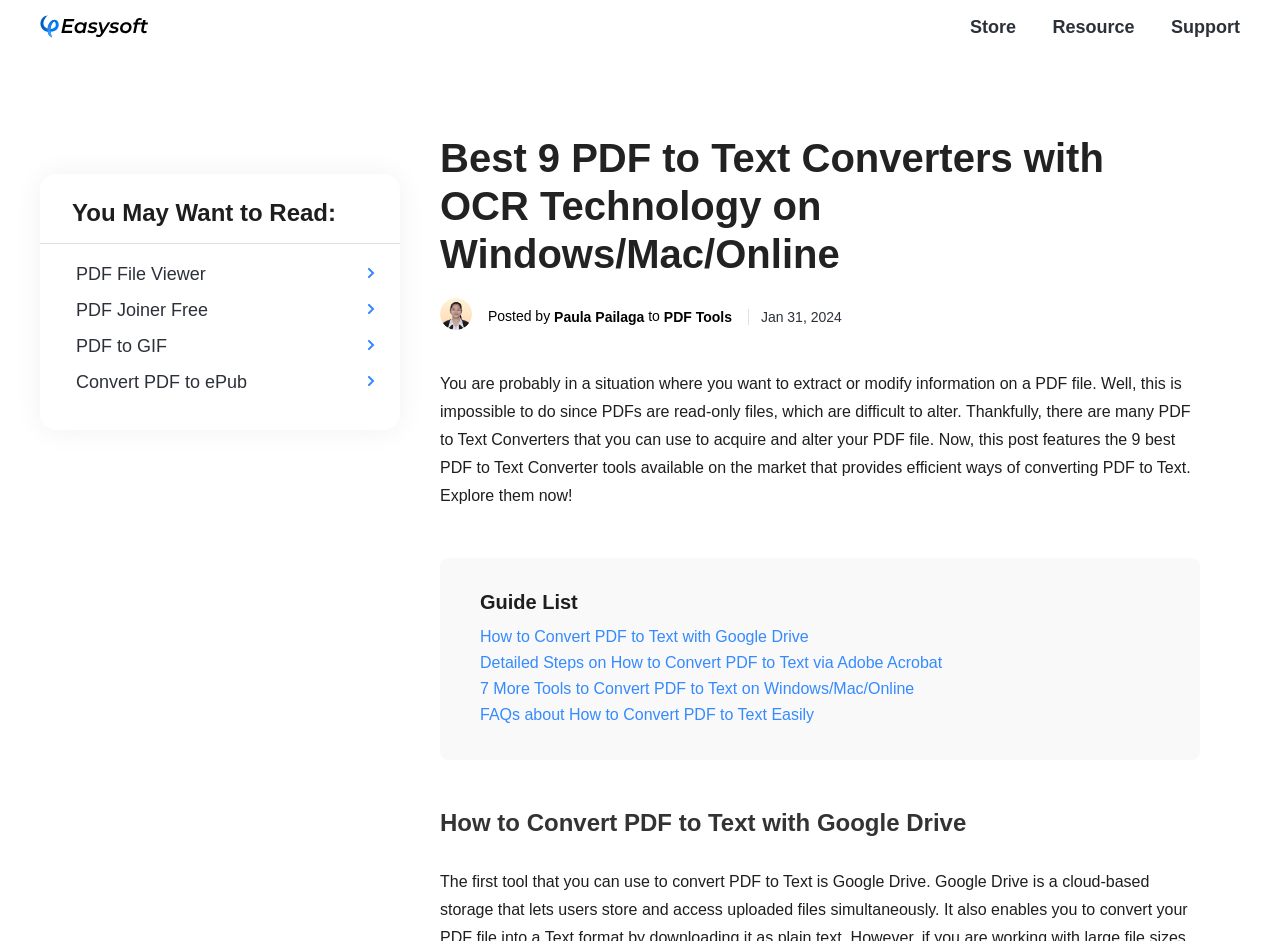Please specify the coordinates of the bounding box for the element that should be clicked to carry out this instruction: "Check the 'FAQs about How to Convert PDF to Text Easily'". The coordinates must be four float numbers between 0 and 1, formatted as [left, top, right, bottom].

[0.375, 0.746, 0.906, 0.774]